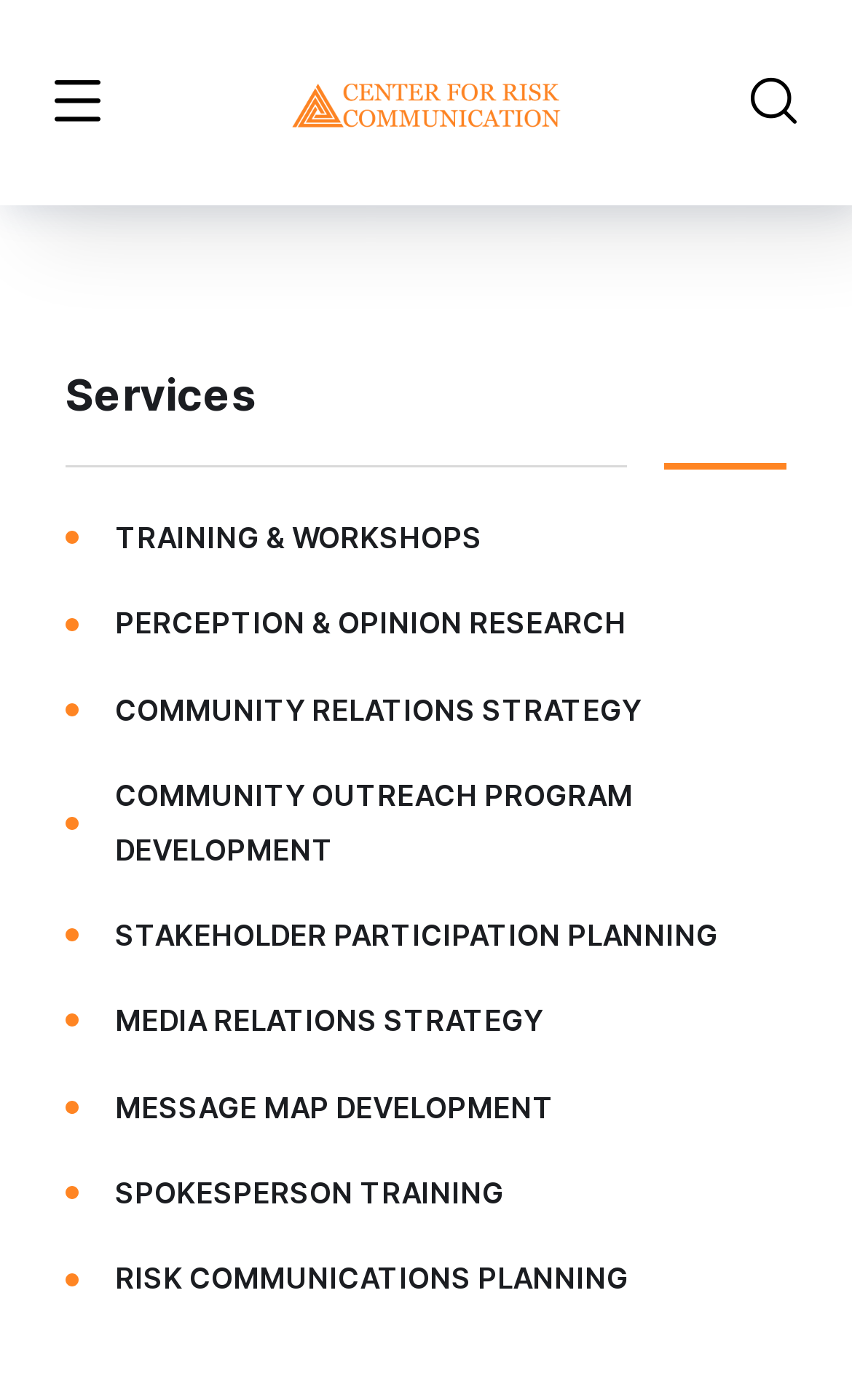Detail the webpage's structure and highlights in your description.

The webpage is about the Community Relations Strategy Development at the Center for Risk Communication. At the top left, there is a button with an icon. Next to it, on the top center, is a link to the Center for Risk Communication, accompanied by an image with the same name. 

Below these elements, there is a heading titled "Services" that spans across the page. On the left side, there is a small image. Below the heading, there are several links, each with a small image to its left. These links are arranged vertically and include services such as "TRAINING & WORKSHOPS", "PERCEPTION & OPINION RESEARCH", "COMMUNITY RELATIONS STRATEGY", "COMMUNITY OUTREACH PROGRAM DEVELOPMENT", "STAKEHOLDER PARTICIPATION PLANNING", "MEDIA RELATIONS STRATEGY", "MESSAGE MAP DEVELOPMENT", "SPOKESPERSON TRAINING", and "RISK COMMUNICATIONS PLANNING".